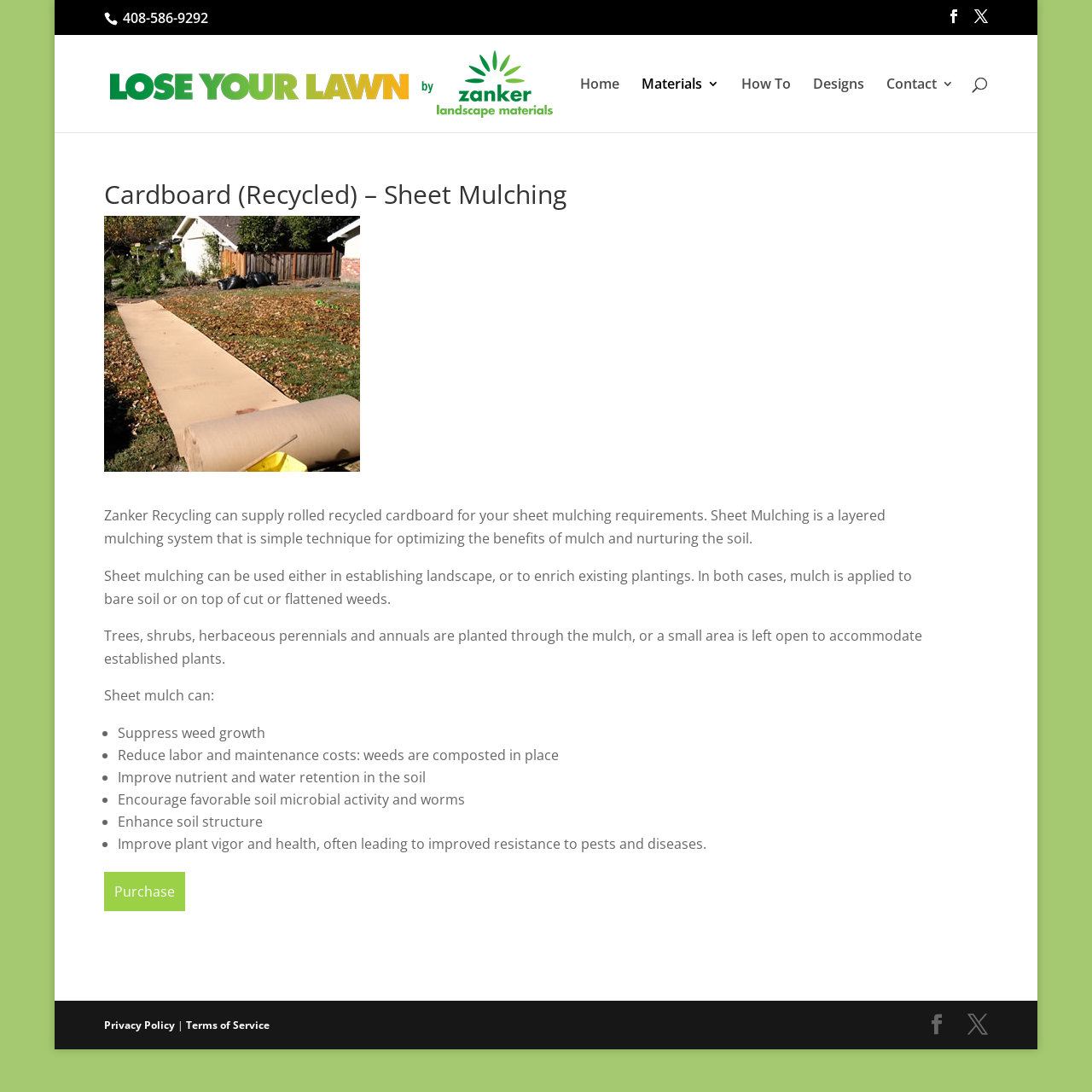Locate the bounding box coordinates for the element described below: "How To". The coordinates must be four float values between 0 and 1, formatted as [left, top, right, bottom].

[0.679, 0.071, 0.725, 0.121]